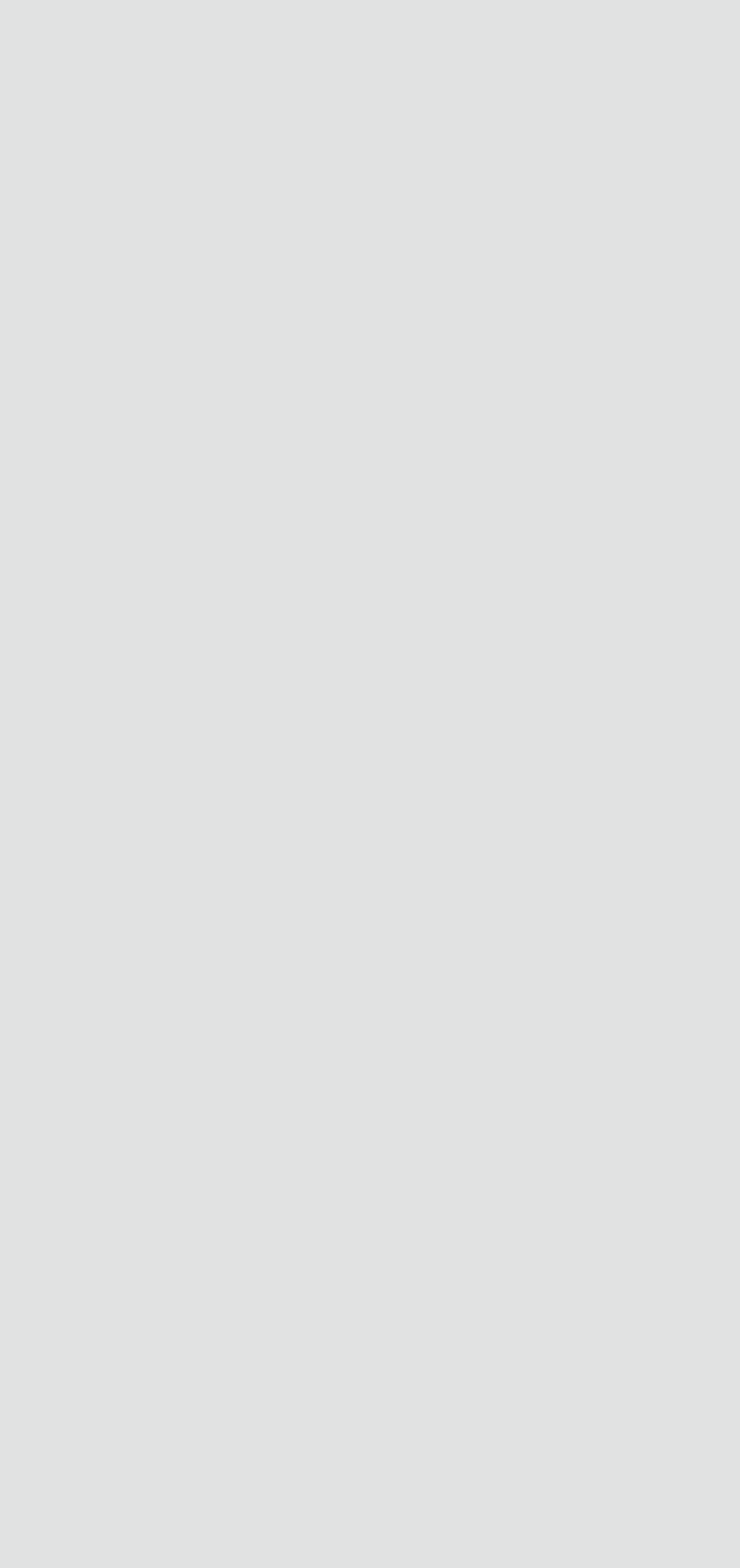What categories are listed on this webpage?
Examine the screenshot and reply with a single word or phrase.

Motor repairs and others